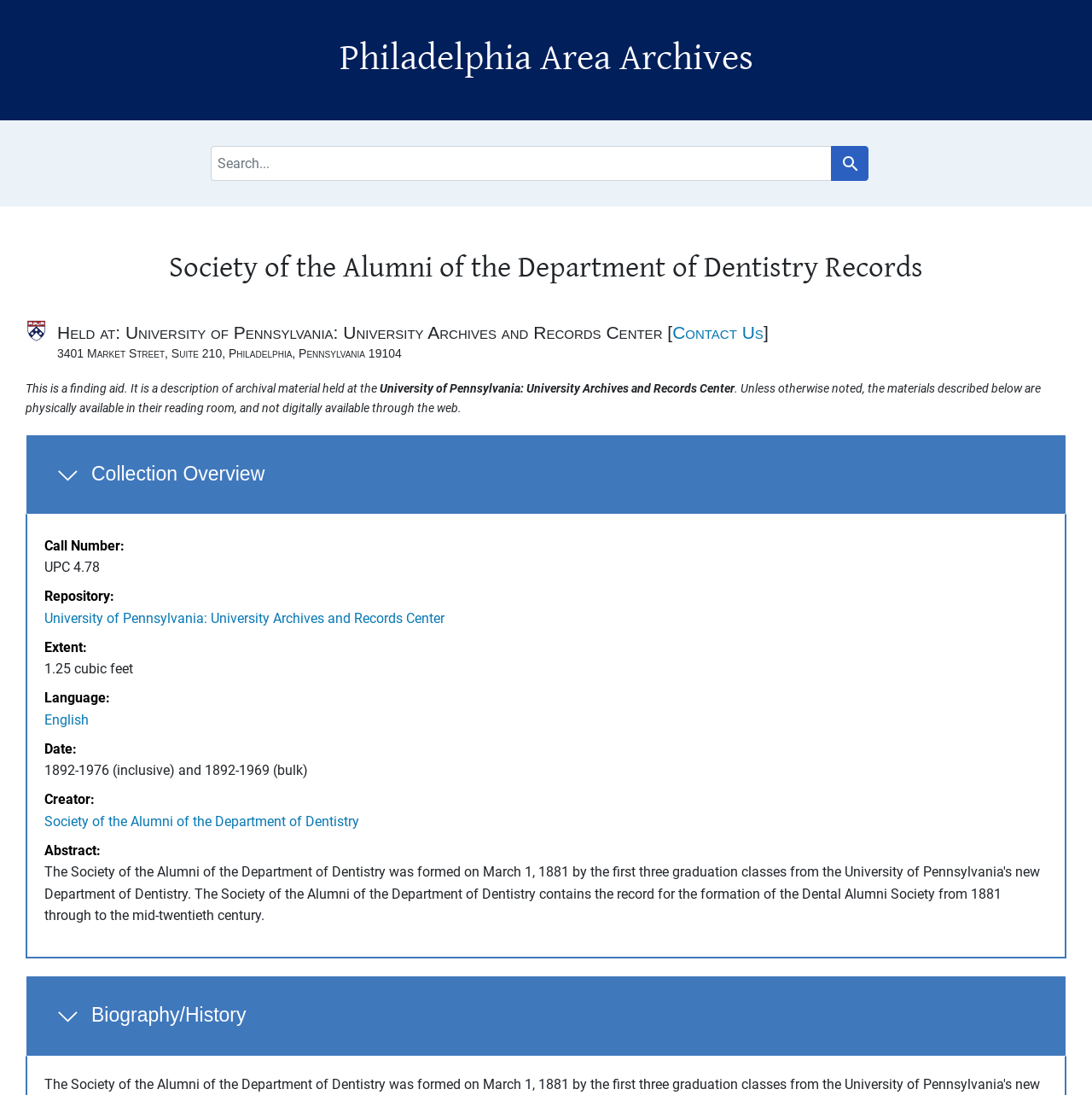Answer succinctly with a single word or phrase:
What is the language of the collection?

English